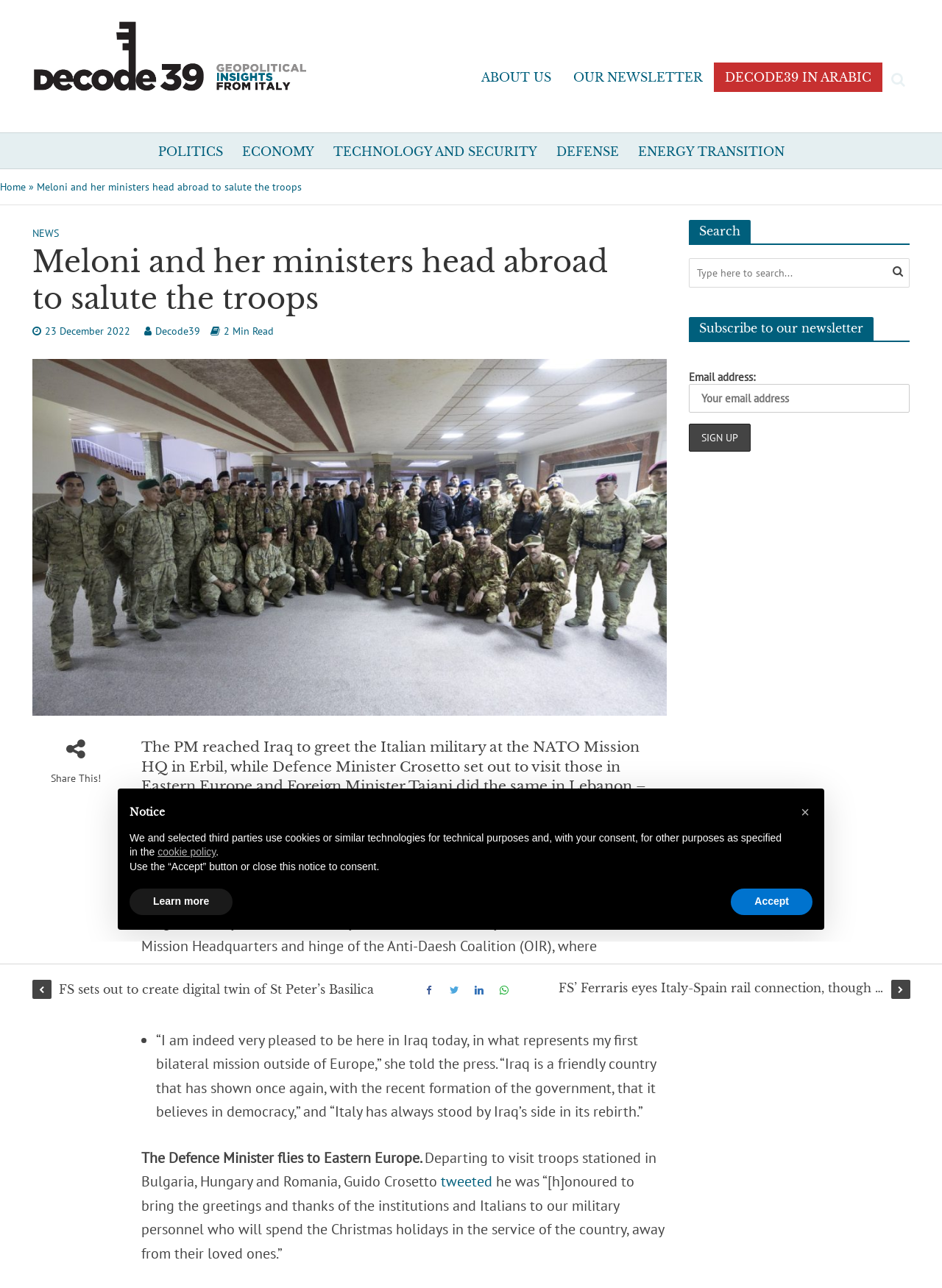Locate the bounding box coordinates of the item that should be clicked to fulfill the instruction: "Click on the NEWS link".

[0.034, 0.175, 0.062, 0.189]